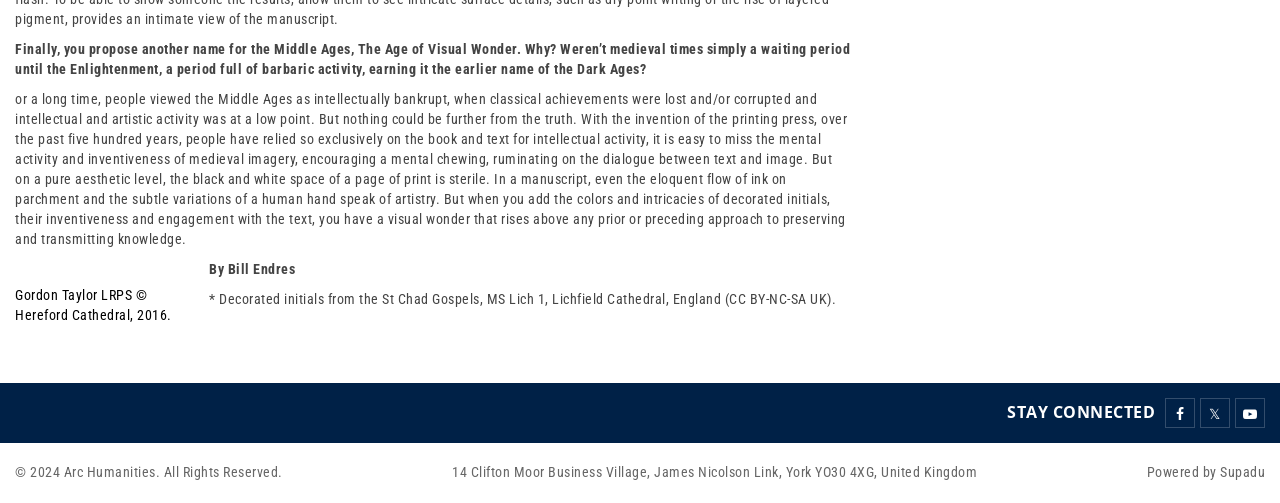What is the copyright year of the webpage?
Using the visual information from the image, give a one-word or short-phrase answer.

2024